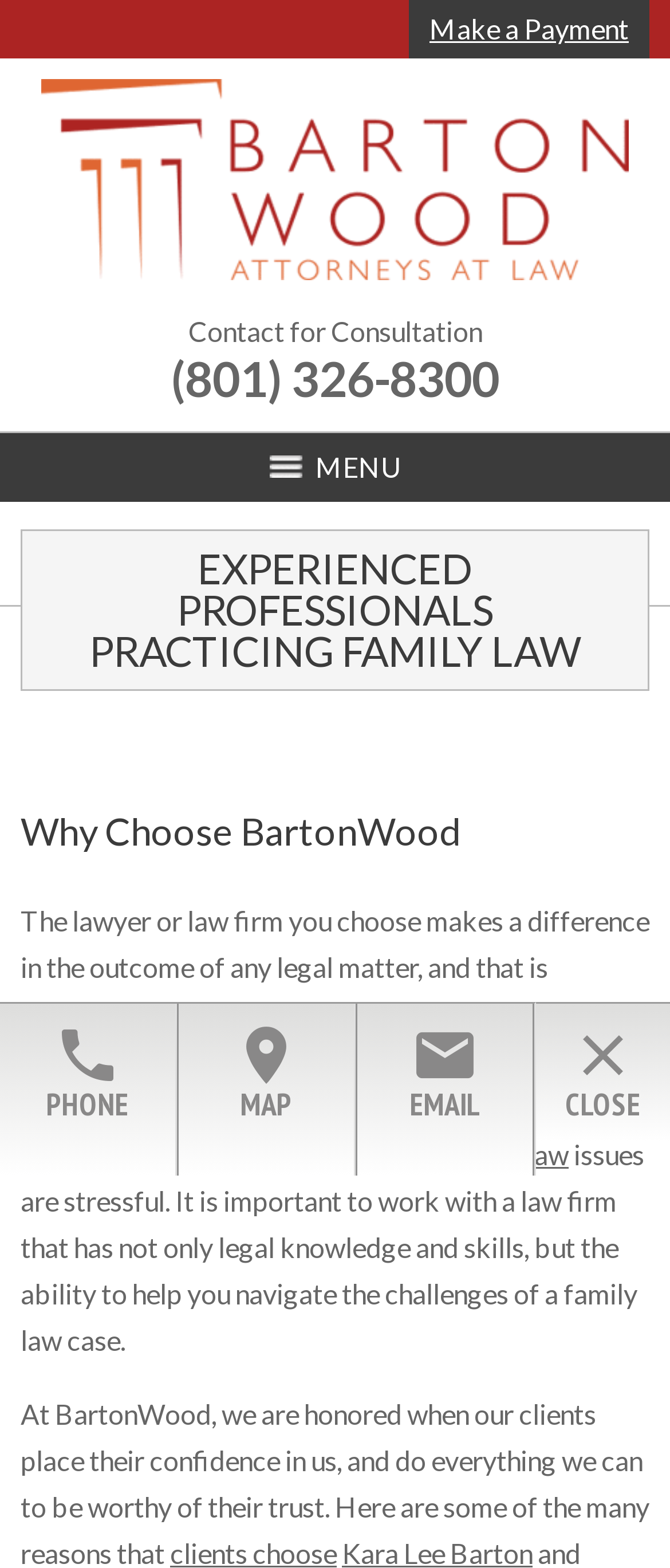Answer this question using a single word or a brief phrase:
What is the phone number to contact for consultation?

(801) 326-8300